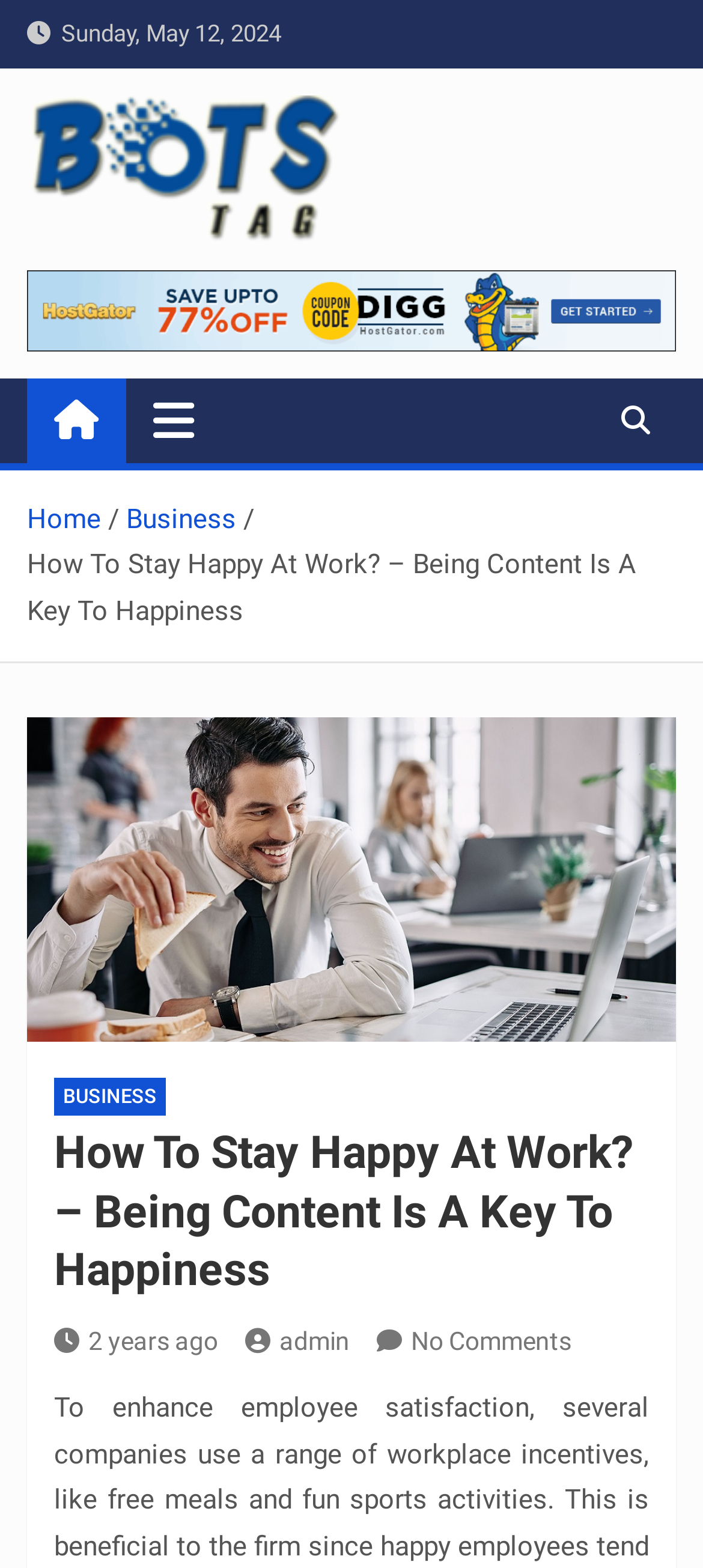Find the bounding box coordinates for the area that must be clicked to perform this action: "View the 'Tag bots' page".

[0.038, 0.064, 0.5, 0.085]